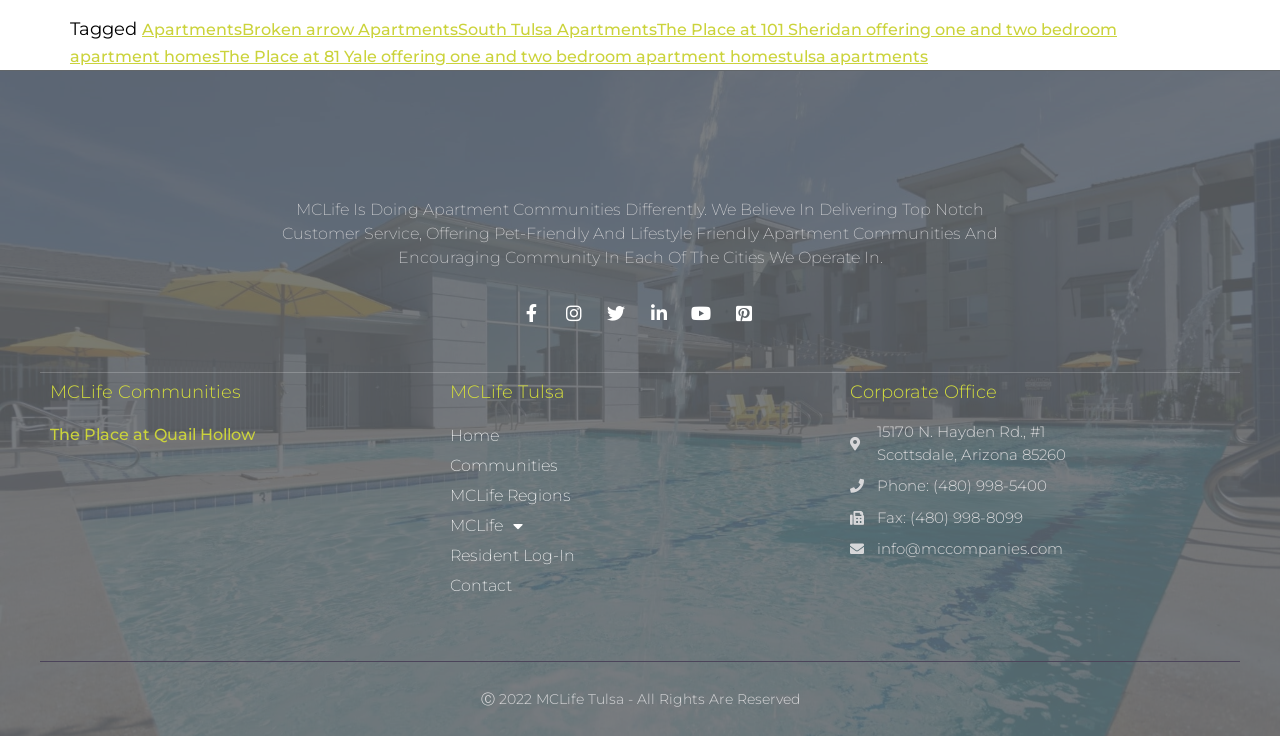Could you determine the bounding box coordinates of the clickable element to complete the instruction: "Visit The Place at 101 Sheridan"? Provide the coordinates as four float numbers between 0 and 1, i.e., [left, top, right, bottom].

[0.055, 0.027, 0.873, 0.089]